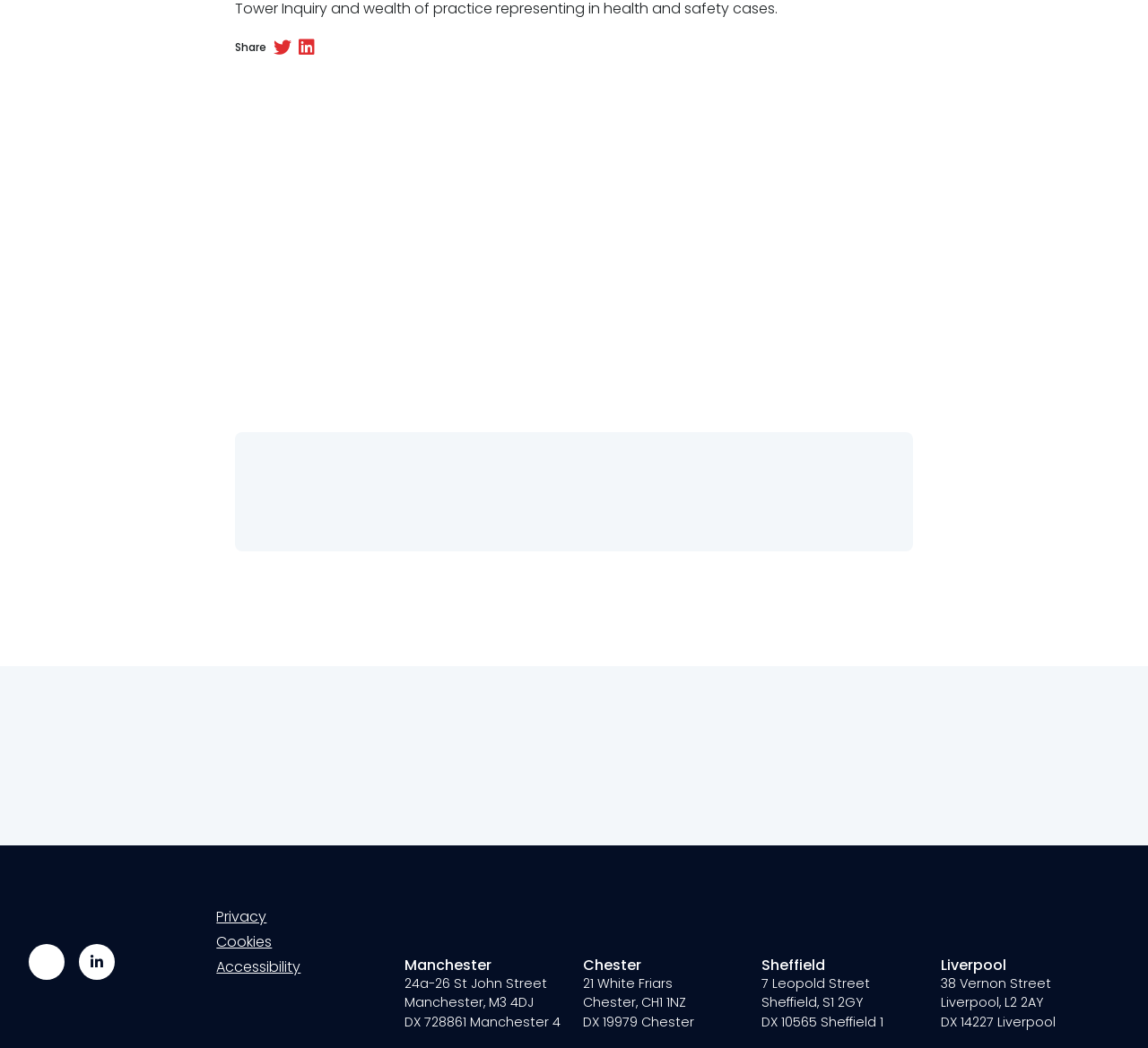Identify the bounding box coordinates of the part that should be clicked to carry out this instruction: "Click on the 'News' link".

[0.025, 0.191, 0.975, 0.227]